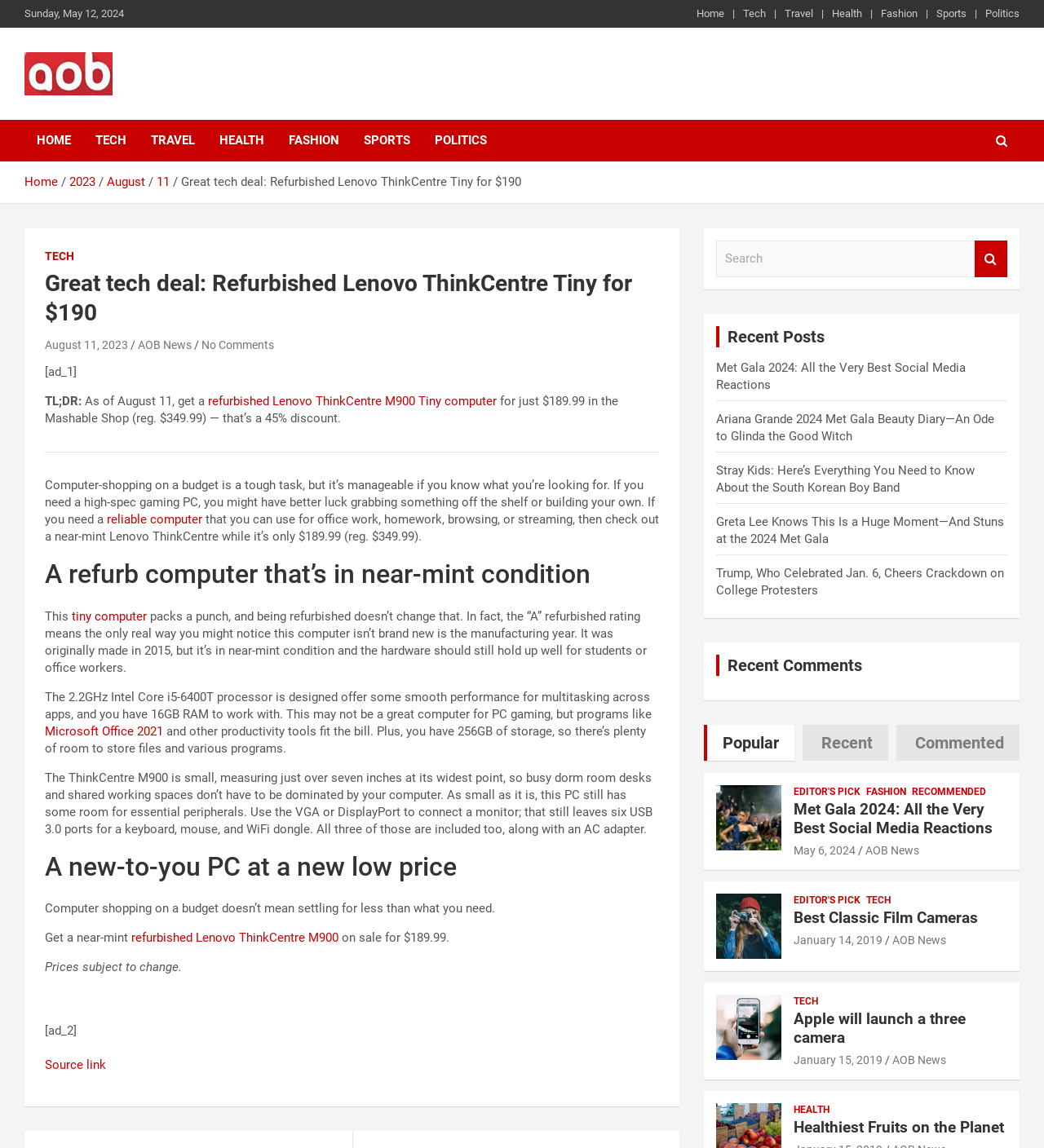Identify the bounding box coordinates for the region of the element that should be clicked to carry out the instruction: "Search for something". The bounding box coordinates should be four float numbers between 0 and 1, i.e., [left, top, right, bottom].

[0.686, 0.21, 0.934, 0.241]